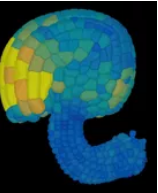Give a thorough caption of the image, focusing on all visible elements.

This image depicts a 3D segmented representation of an Arabidopsis ovule, showcasing distinct cell volumes marked by various colors. The vibrant color gradient indicates the variations in cell shapes and sizes throughout the structure, suggesting detailed insights into the developmental processes of the ovule. This model emphasizes the intricate architecture essential for understanding reproductive biology in plants, particularly in Arabidopsis thaliana. The ovule's morphology plays a crucial role in floral developmental studies, offering a framework for analyzing how cellular characteristics influence overall organ shape and function.